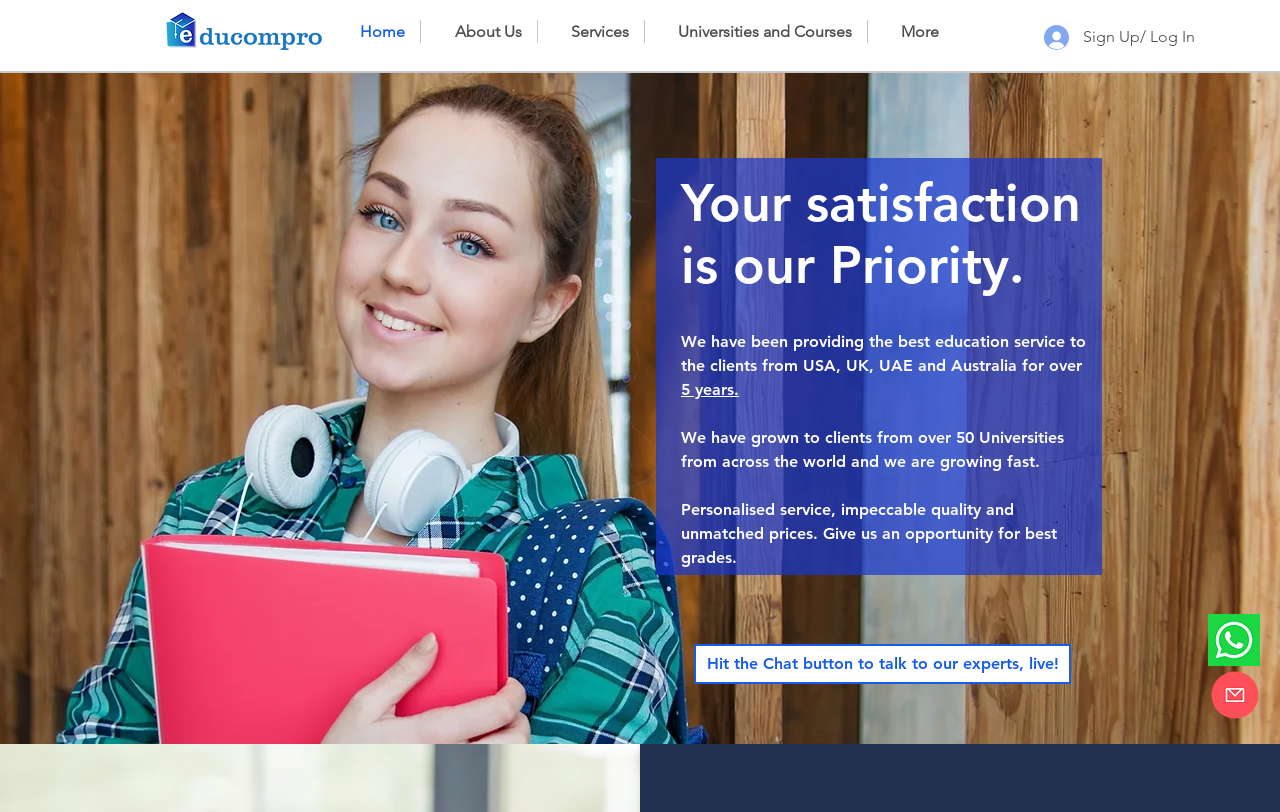Please give a concise answer to this question using a single word or phrase: 
What is the name of the website?

EduComPro